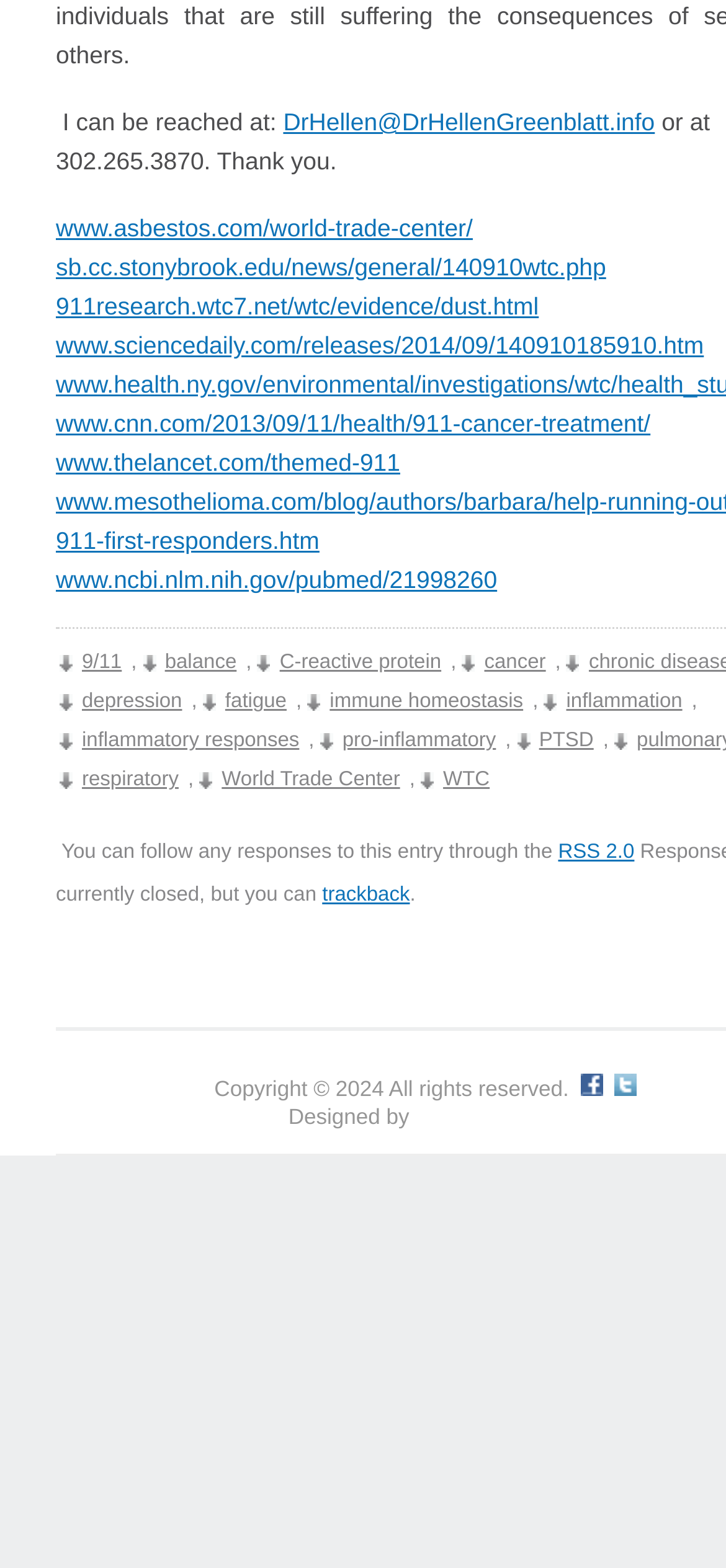Locate the bounding box of the UI element described in the following text: "title="Offline Surveys App for Android"".

None